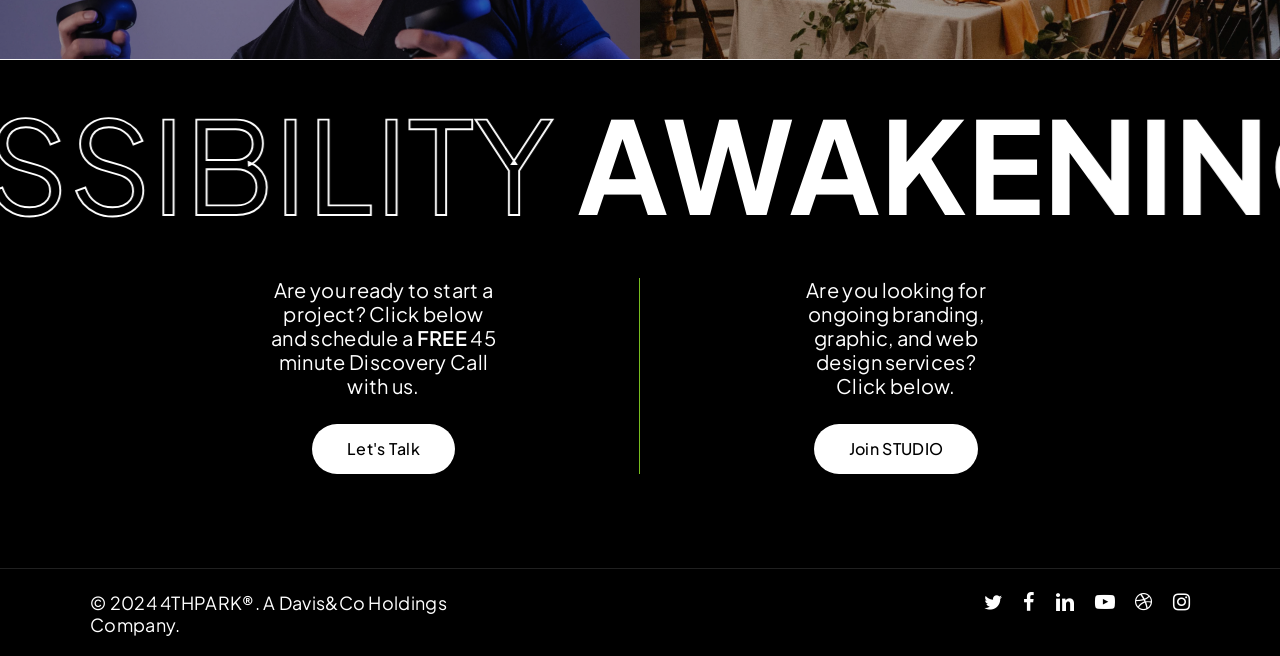Can you specify the bounding box coordinates for the region that should be clicked to fulfill this instruction: "Visit Davis&Co Holdings".

[0.218, 0.901, 0.349, 0.936]